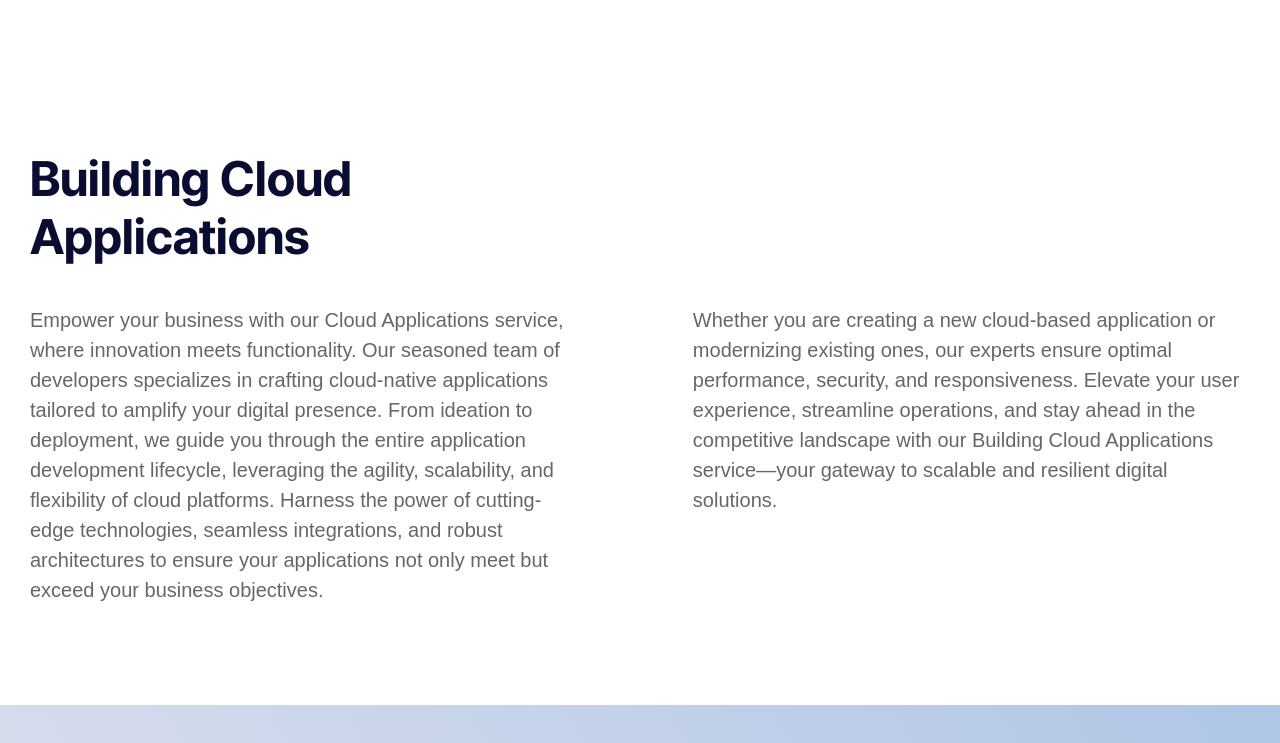Return the bounding box coordinates of the UI element that corresponds to this description: "Services". The coordinates must be given as four float numbers in the range of 0 and 1, [left, top, right, bottom].

[0.256, 0.007, 0.31, 0.086]